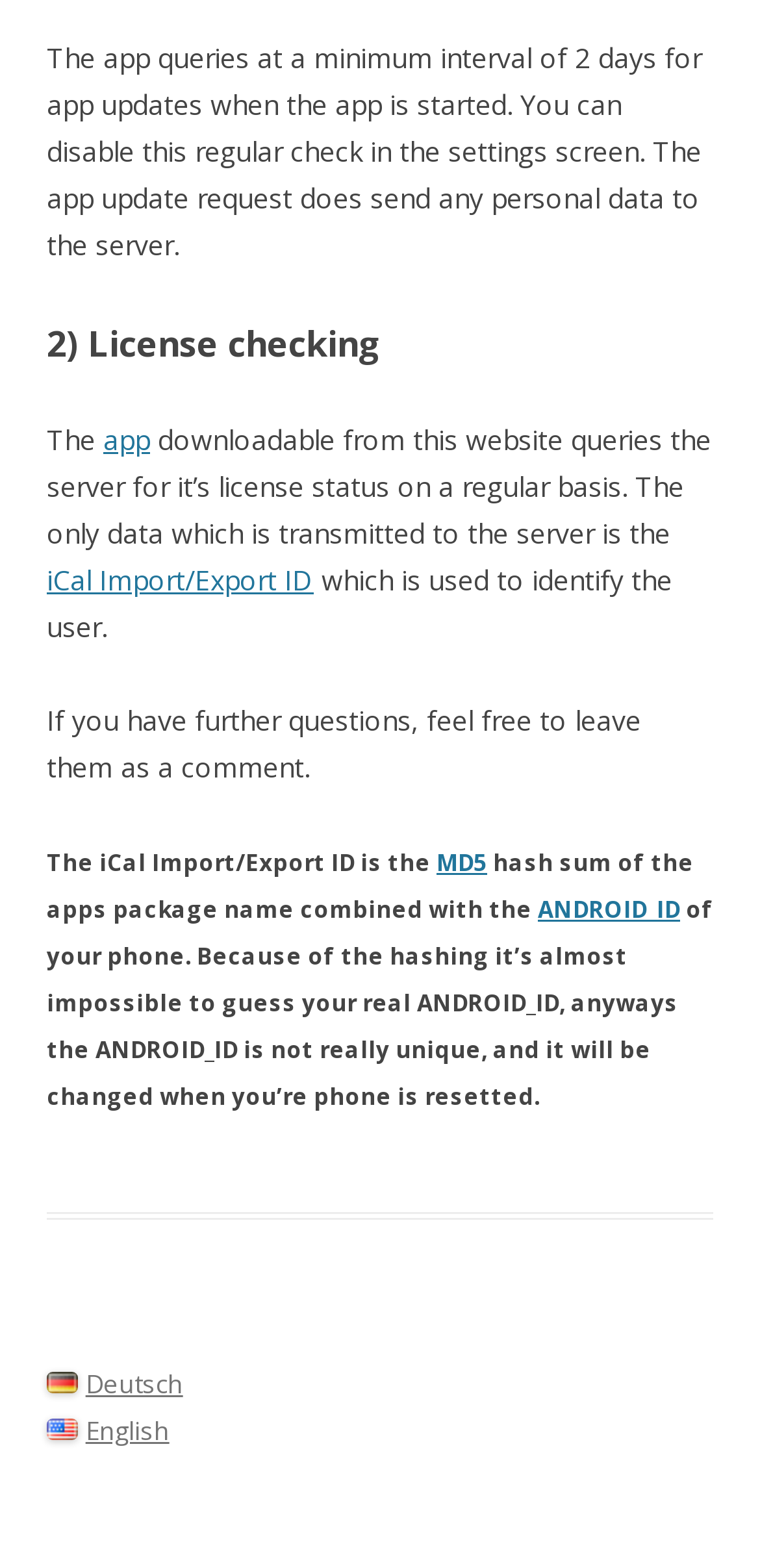What happens to the ANDROID_ID when the phone is reset?
Respond to the question with a single word or phrase according to the image.

It changes